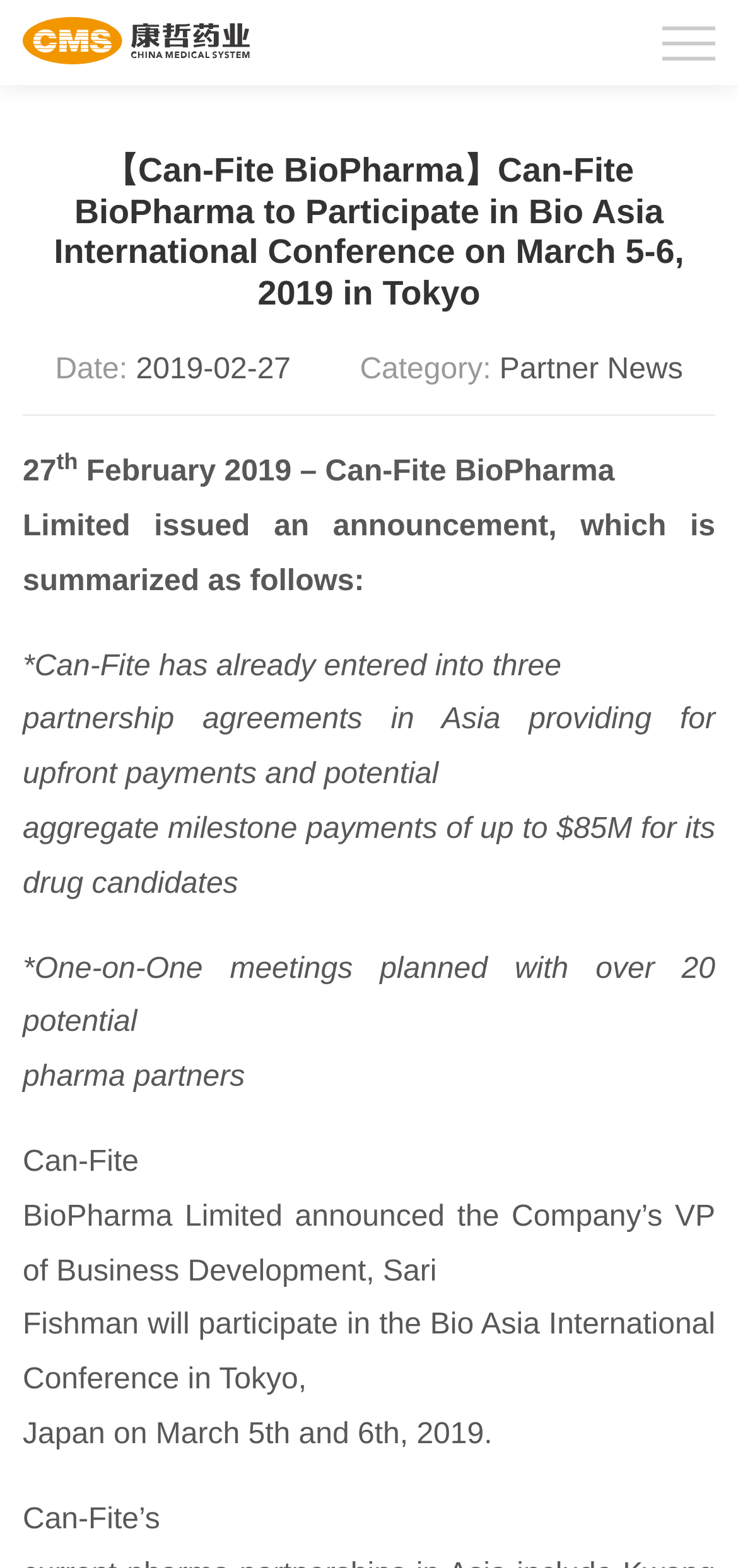Who will participate in the Bio Asia International Conference?
Respond to the question with a well-detailed and thorough answer.

I found the name of the person who will participate in the Bio Asia International Conference by reading the text, which mentions that 'Can-Fite BioPharma Limited announced the Company’s VP of Business Development, Sari Fishman will participate in the Bio Asia International Conference...'.